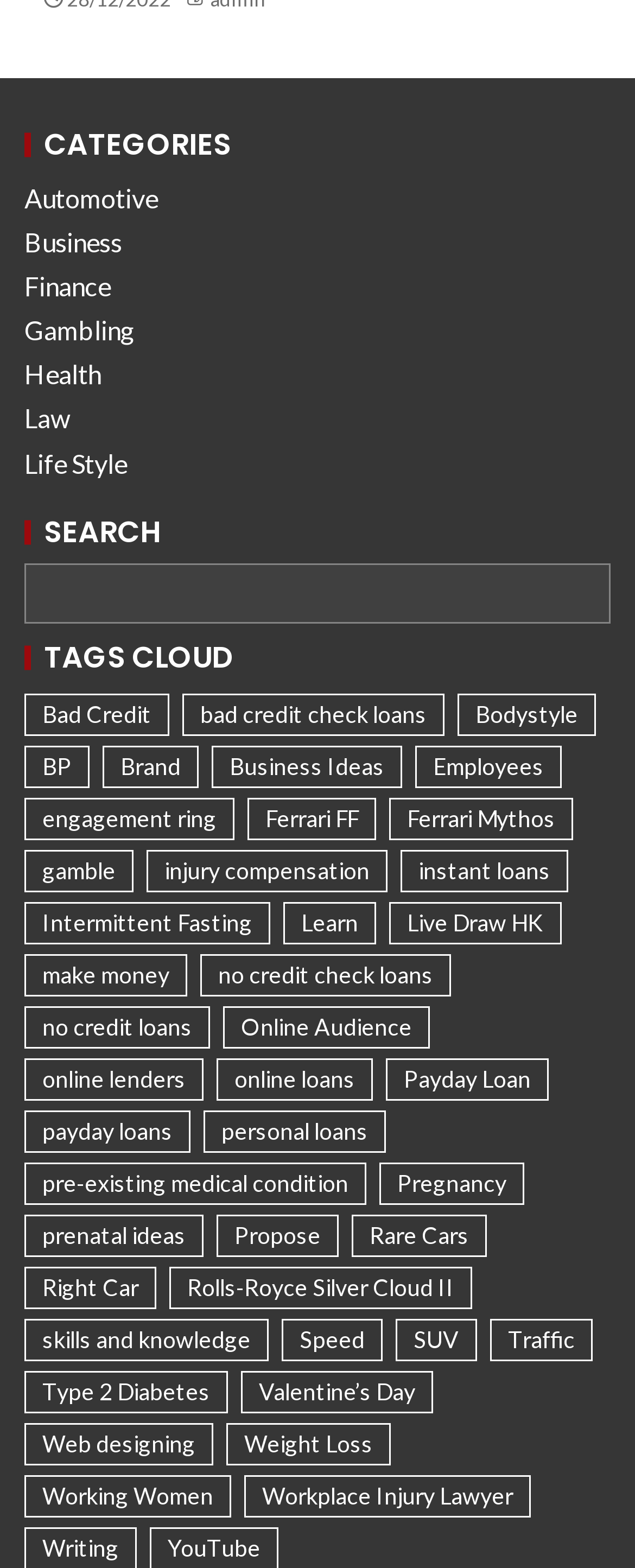Provide a one-word or brief phrase answer to the question:
How many items are related to 'online loans'?

2